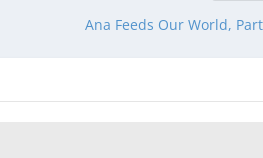Provide a comprehensive description of the image.

The image titled "Ana Feeds Our World, Part 6" visually represents a segment of a series focused on the role of algae in sustainable food production systems. This specific installment highlights the various ways algae contribute to nutrient cycling, which is crucial for the efficiency and sustainability of agricultural practices. Accompanying this image is the publication date, December 5, 2018, indicating its relevance in ongoing discussions about environmental sustainability in agriculture. This piece is part of a broader series, enhancing the reader's understanding of algae's pivotal role in addressing food security and ecosystem health.